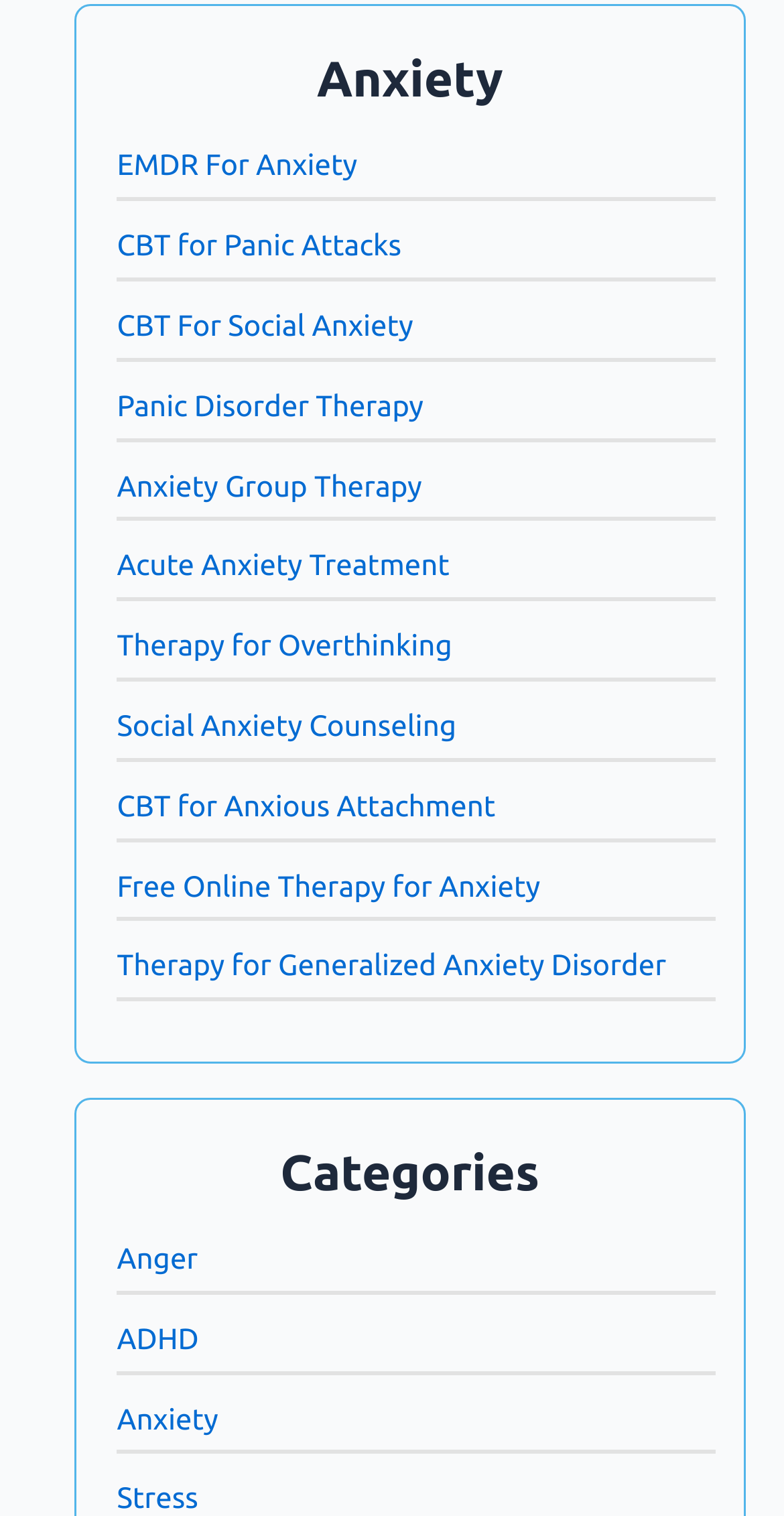Find the bounding box coordinates of the area to click in order to follow the instruction: "Get Free Online Therapy for Anxiety".

[0.149, 0.572, 0.689, 0.595]